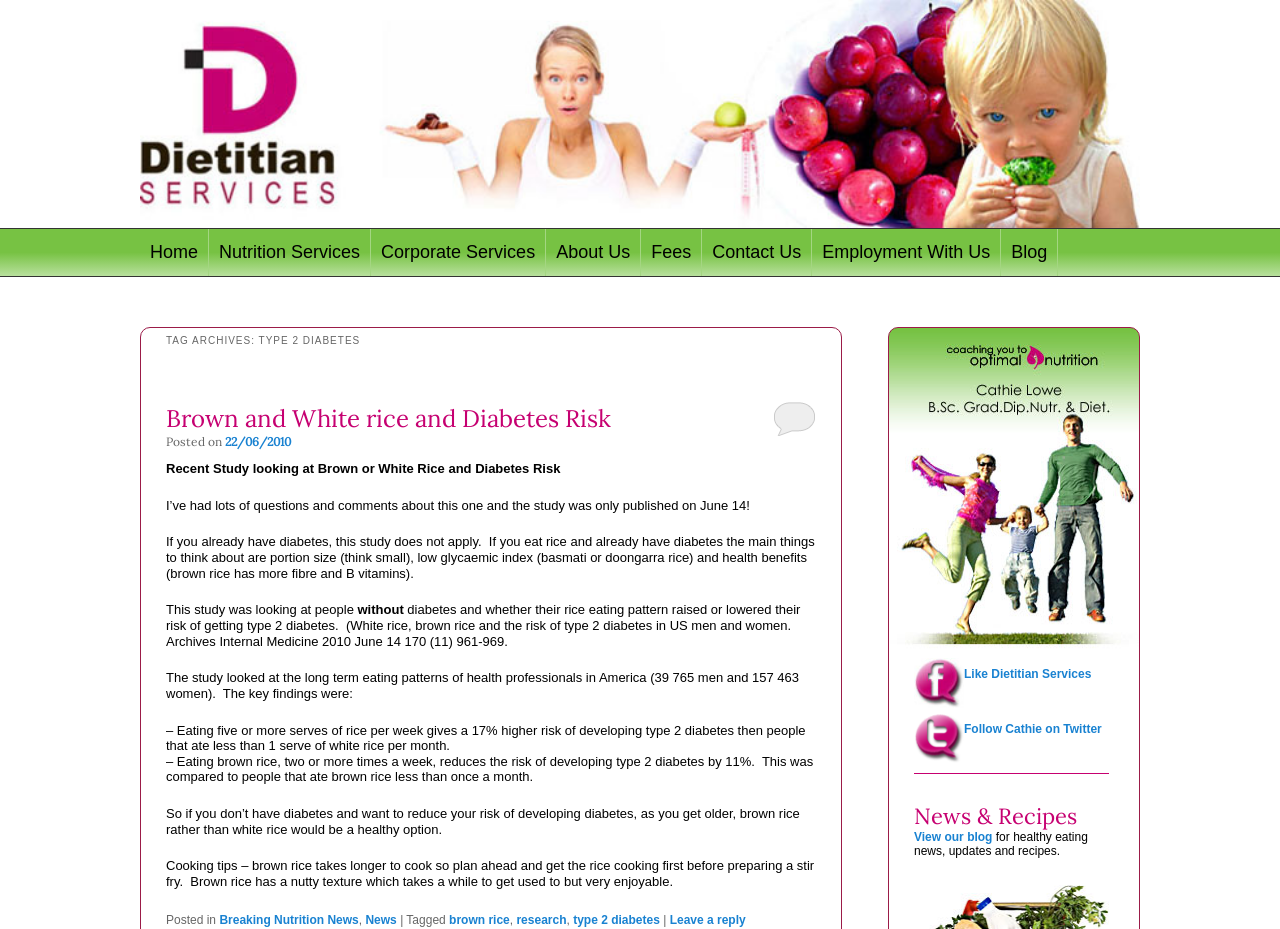Please respond in a single word or phrase: 
What is the risk of developing type 2 diabetes if you eat five or more serves of rice per week?

17% higher